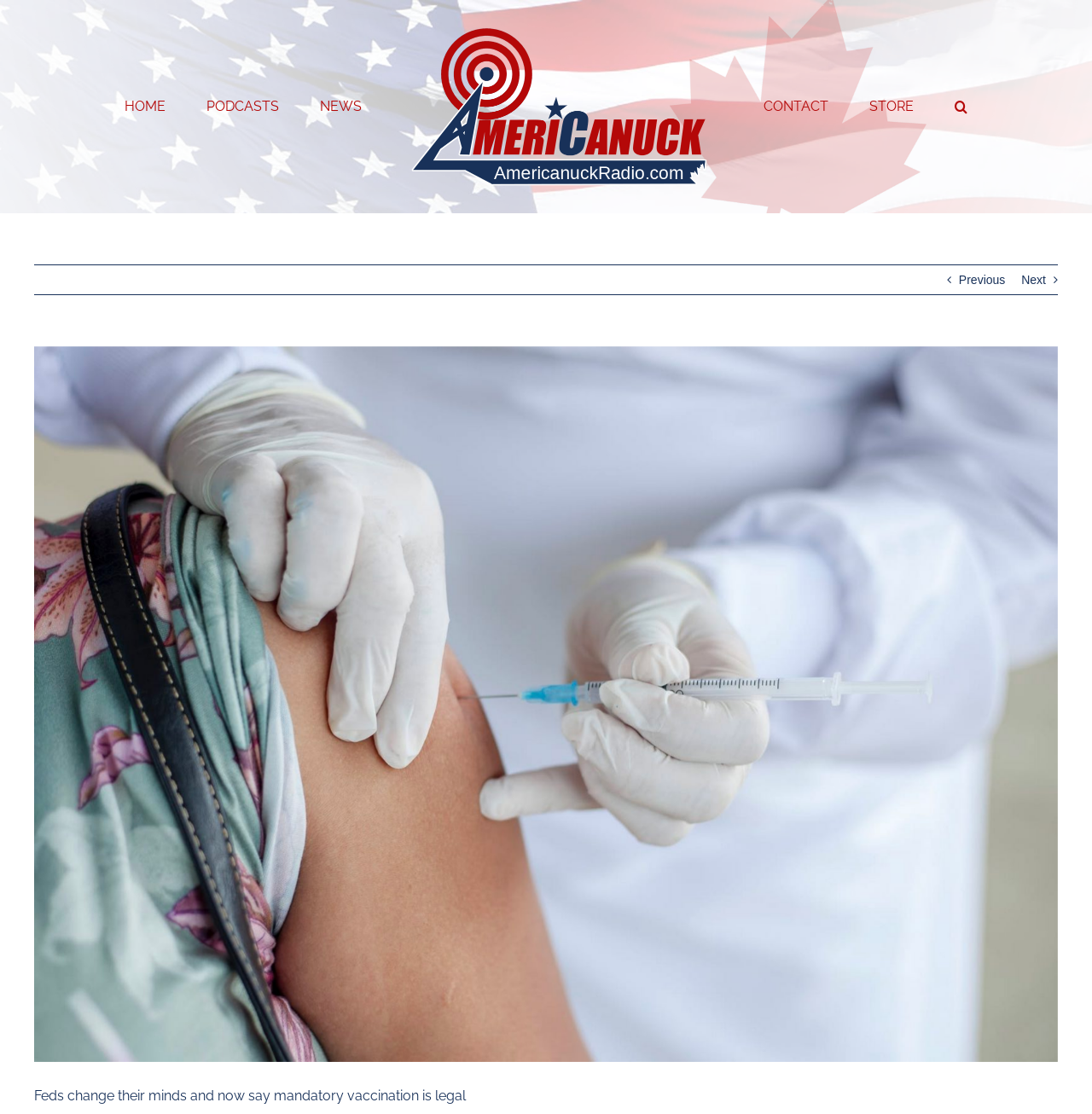Provide a short, one-word or phrase answer to the question below:
What is the function of the link with the text 'Go to Top'?

To scroll to the top of the page